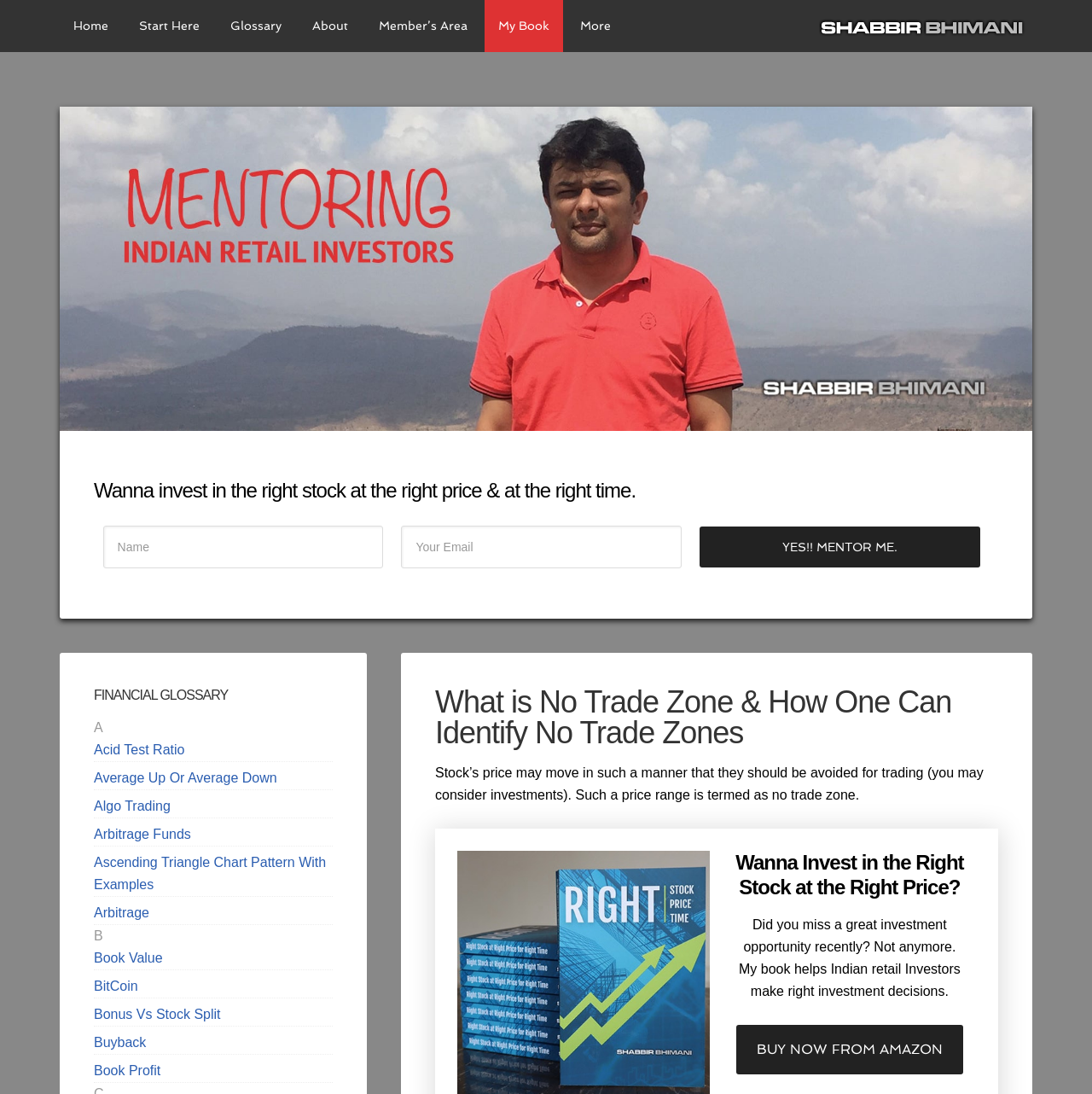Please specify the bounding box coordinates for the clickable region that will help you carry out the instruction: "Click on the 'Acid Test Ratio' link".

[0.086, 0.679, 0.169, 0.692]